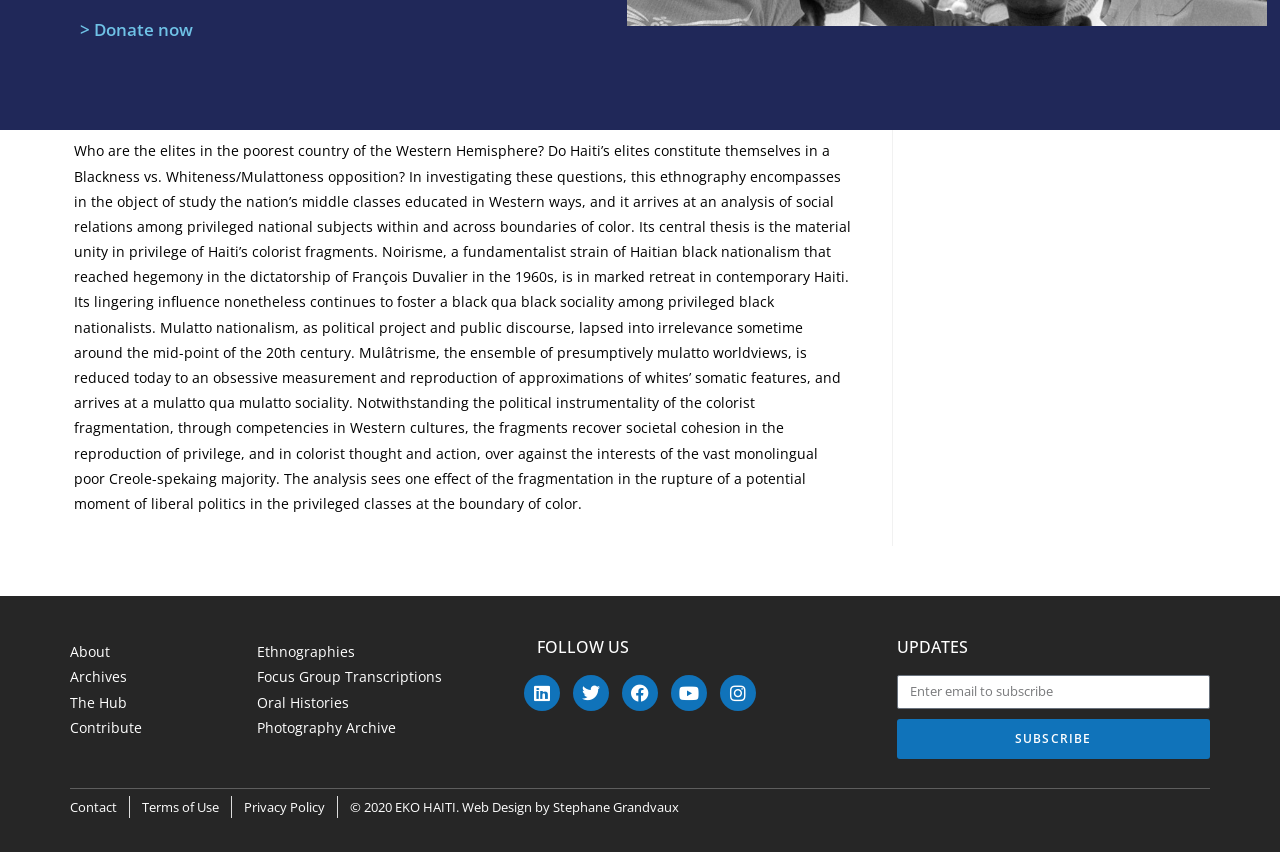Determine the bounding box coordinates for the clickable element to execute this instruction: "Donate now". Provide the coordinates as four float numbers between 0 and 1, i.e., [left, top, right, bottom].

[0.062, 0.021, 0.151, 0.048]